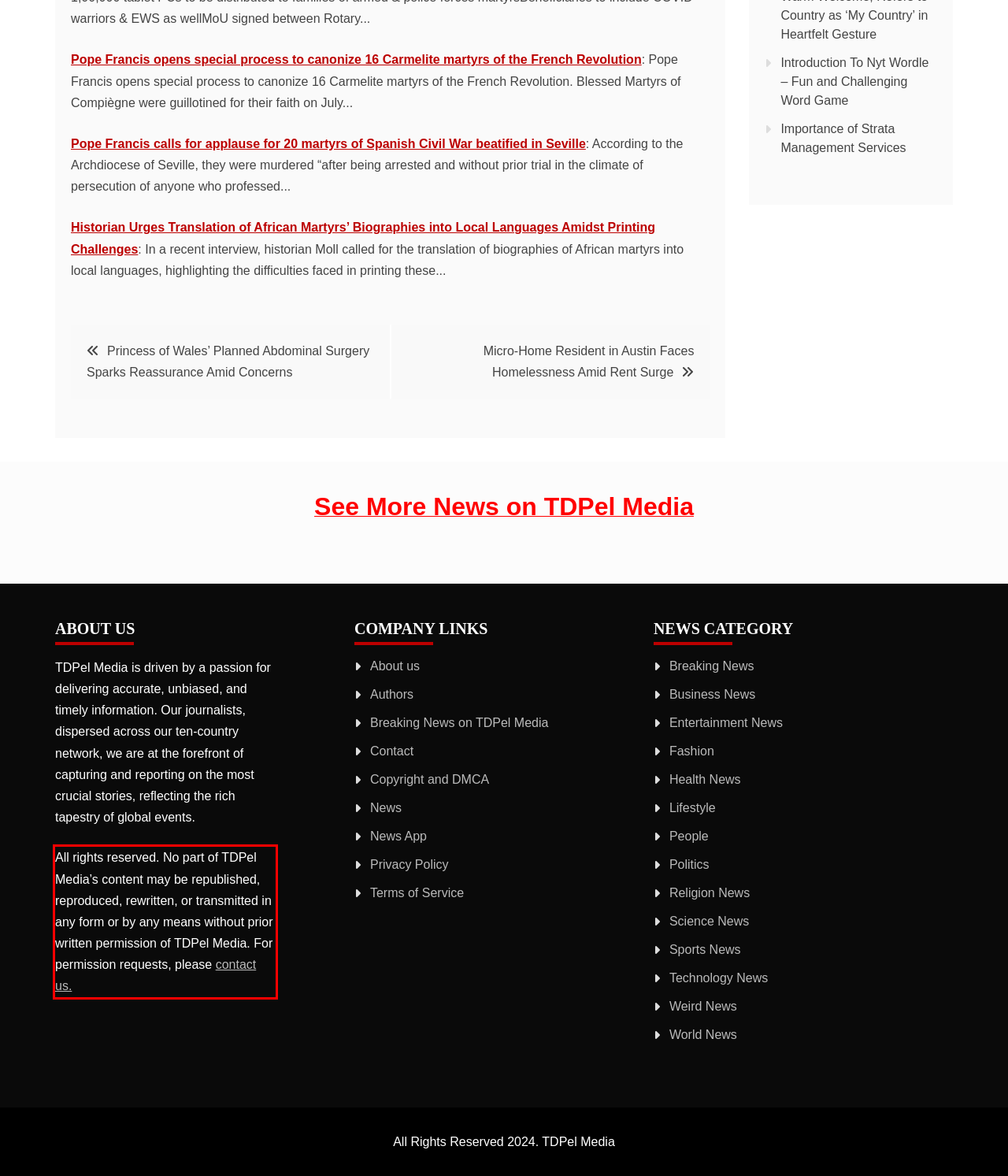You have a screenshot of a webpage with a red bounding box. Identify and extract the text content located inside the red bounding box.

All rights reserved. No part of TDPel Media’s content may be republished, reproduced, rewritten, or transmitted in any form or by any means without prior written permission of TDPel Media. For permission requests, please contact us.